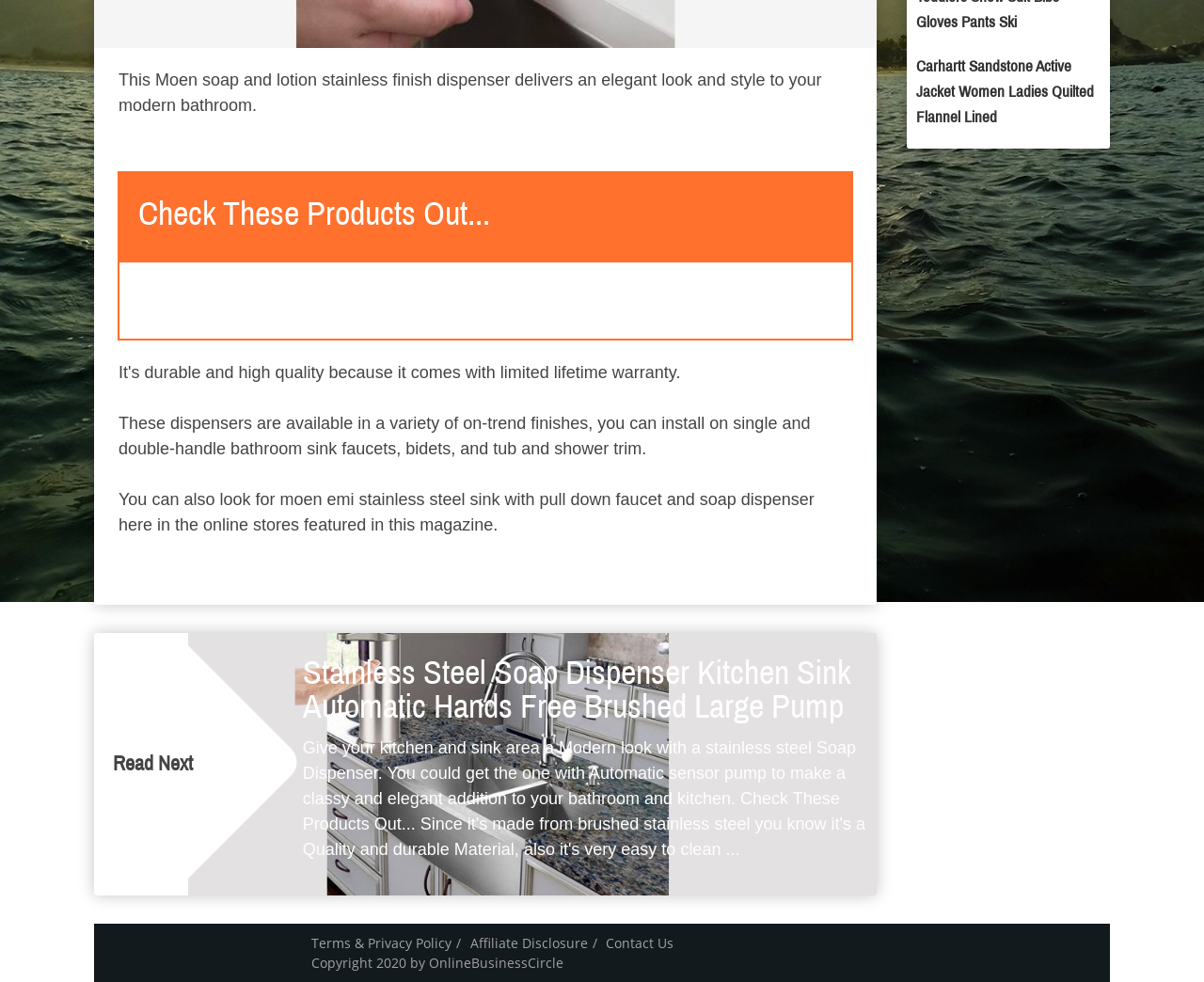Bounding box coordinates are to be given in the format (top-left x, top-left y, bottom-right x, bottom-right y). All values must be floating point numbers between 0 and 1. Provide the bounding box coordinate for the UI element described as: Contact Us

[0.503, 0.951, 0.559, 0.969]